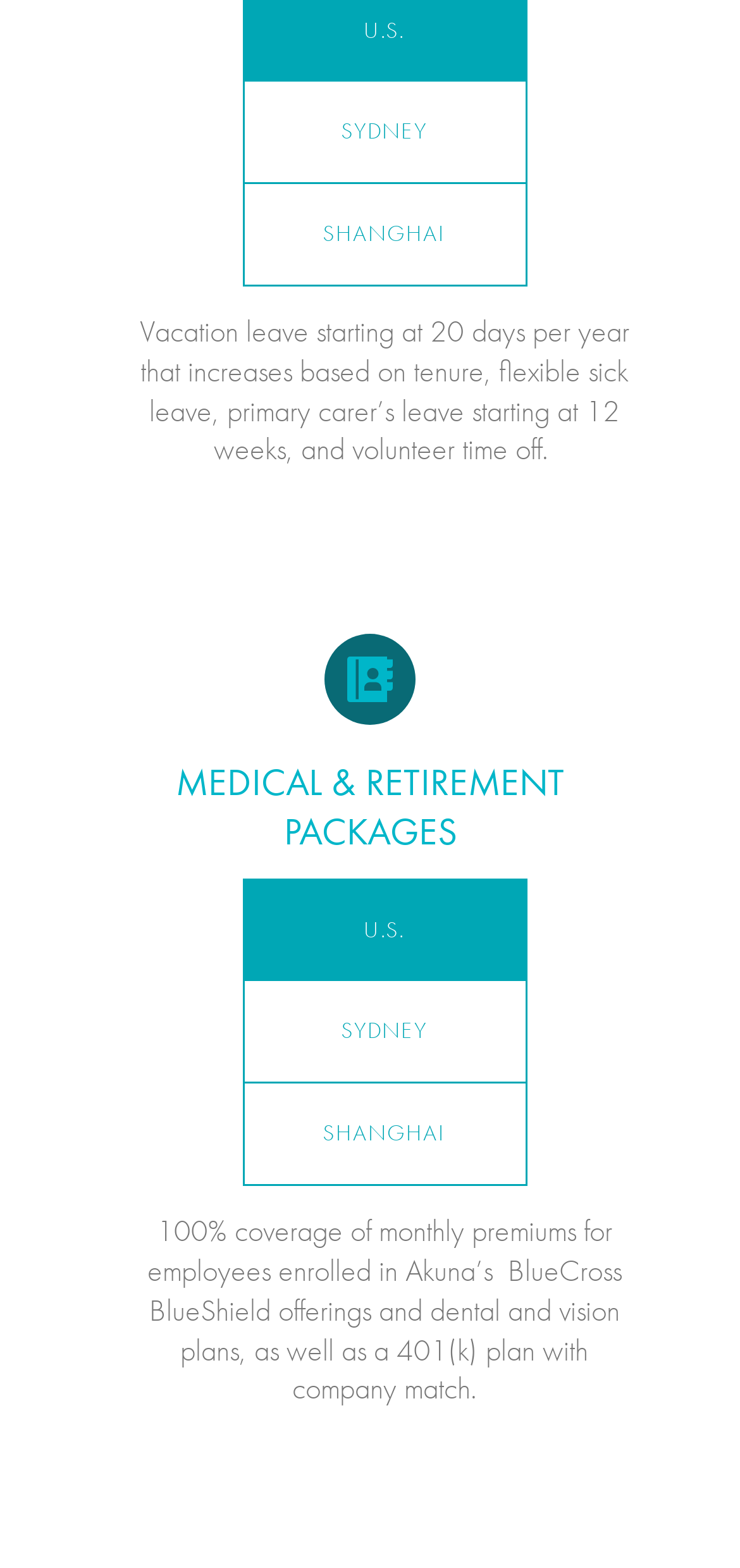What is the topic of the webpage?
Look at the image and respond with a single word or a short phrase.

Employee benefits